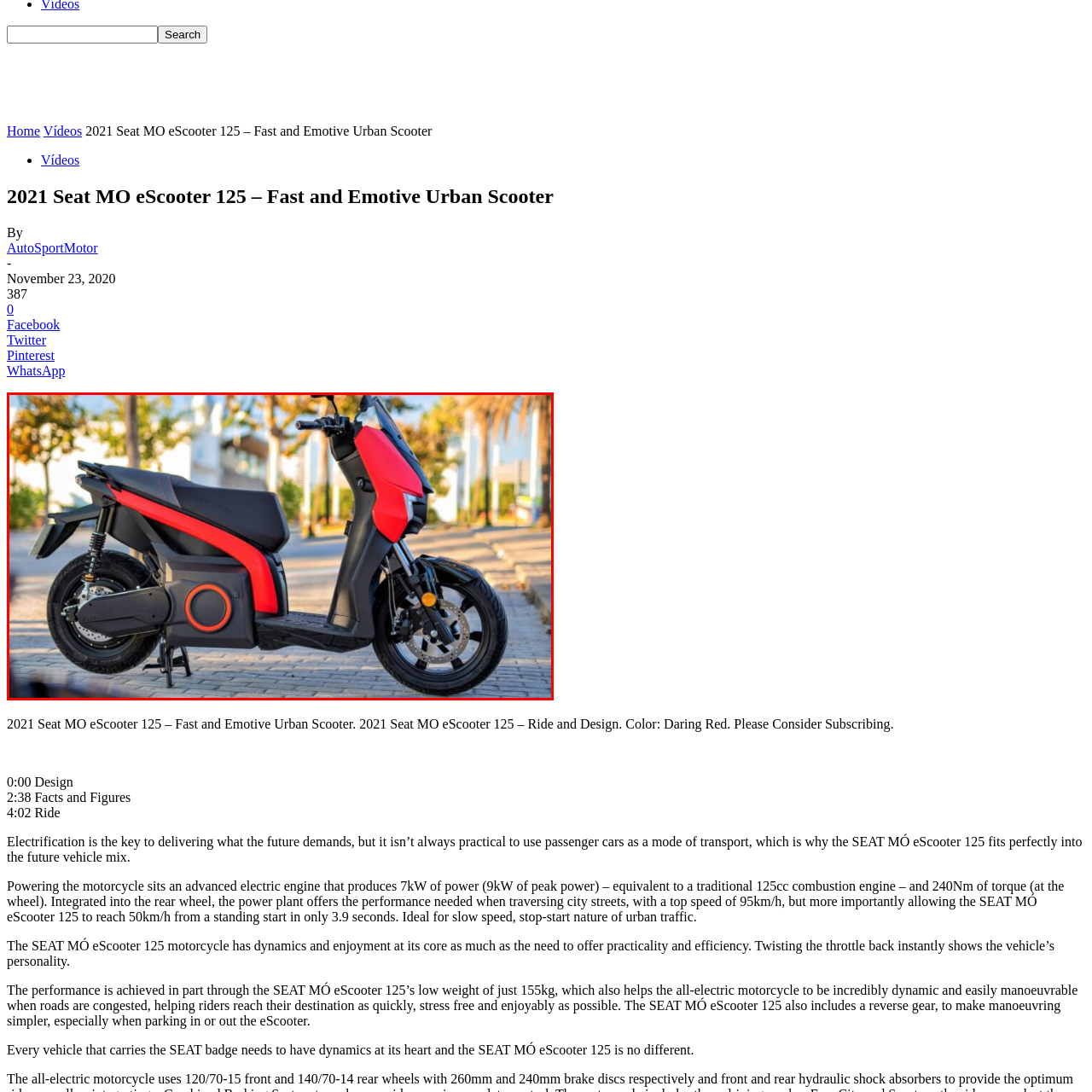Provide a detailed account of the visual content within the red-outlined section of the image.

The image features the **2021 Seat MO eScooter 125**, a striking electric scooter characterized by its sleek design and vibrant Daring Red color. The scooter is positioned on a paved surface in an urban environment, surrounded by trees and buildings that hint at a modern cityscape. Notable design elements include its compact frame, smooth curves, and pronounced circular rear detail, which emphasizes its innovative aesthetic. With an emphasis on practicality and efficiency, this eScooter showcases an advanced electric motor with performance akin to traditional combustion engines, making it a suitable choice for urban commuting. The overall look of the eScooter reflects a blend of style and functionality, appealing to those who seek an eco-friendly transport solution without sacrificing design.